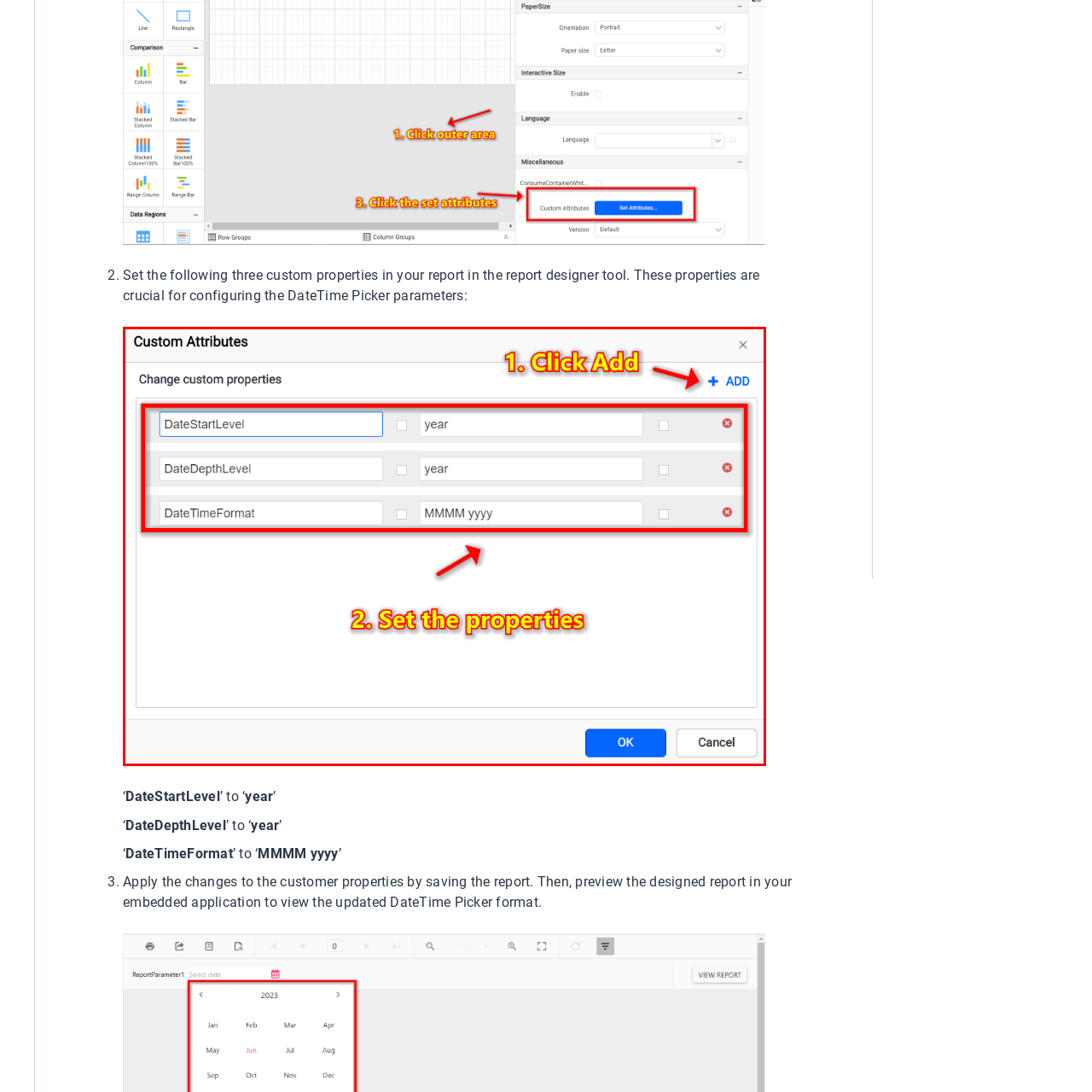Provide a comprehensive description of the image contained within the red rectangle.

The image illustrates a dialog box titled "Change custom properties," designed to configure settings for a DateTime Picker. In this interface, users are guided to fill in specific fields: 

1. **DateStartLevel** - A text box where users can input the starting level of the date.
2. **DateDepthLevel** - Another field designated for specifying the depth level of the date, both labeled with the term "year."
3. **DateTimeFormat** - A field meant for defining the desired format, where "MMMM yyyy" (representing a full month name followed by the year) is provided as an example.

The image also features clear instructions: 

- **Step 1:** A note to "Click Add," emphasizing the action needed to include these custom properties.
- **Step 2:** The phrase "Set the properties," reinforcing the necessity of configuring these fields correctly.

The overall design aids users in effectively adjusting their DateTime Picker settings within a report designer tool.